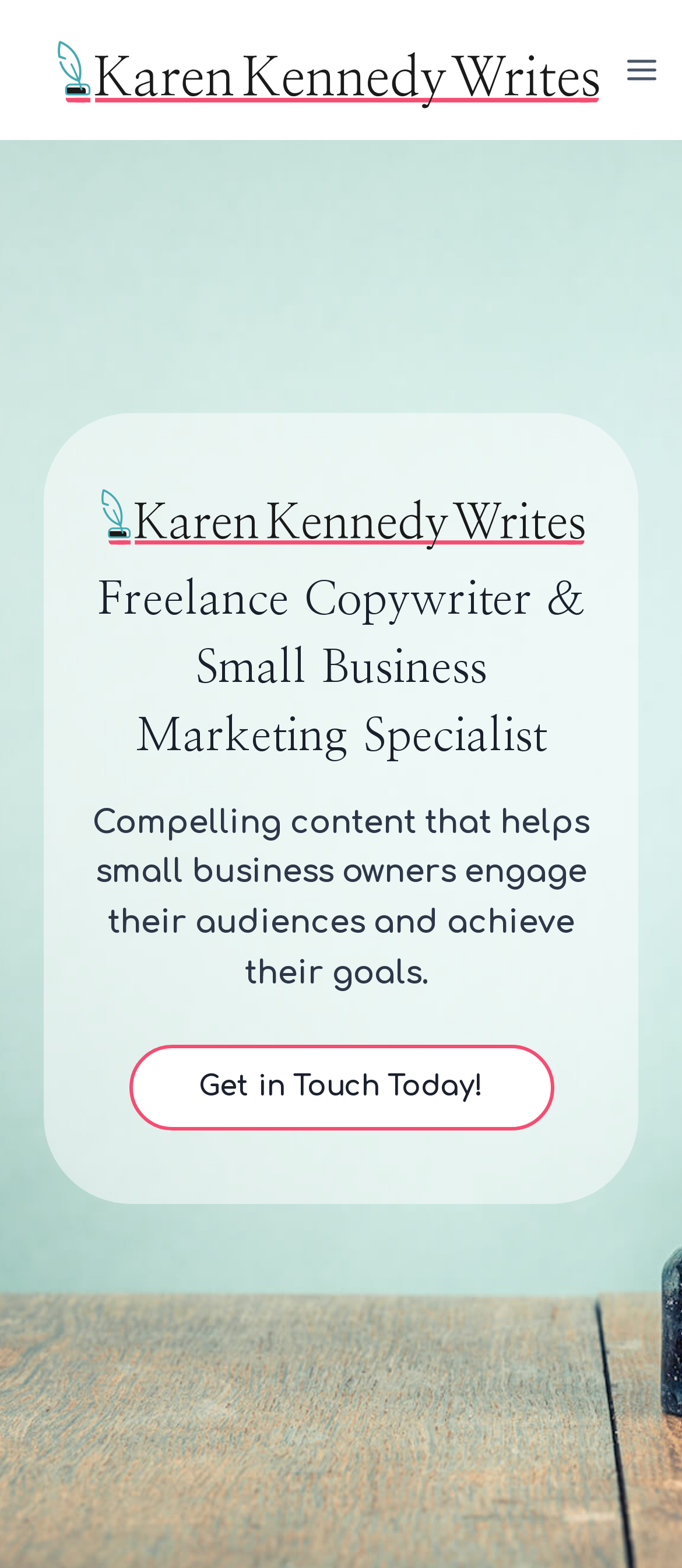What is the menu button for?
Answer with a single word or phrase, using the screenshot for reference.

Open menu